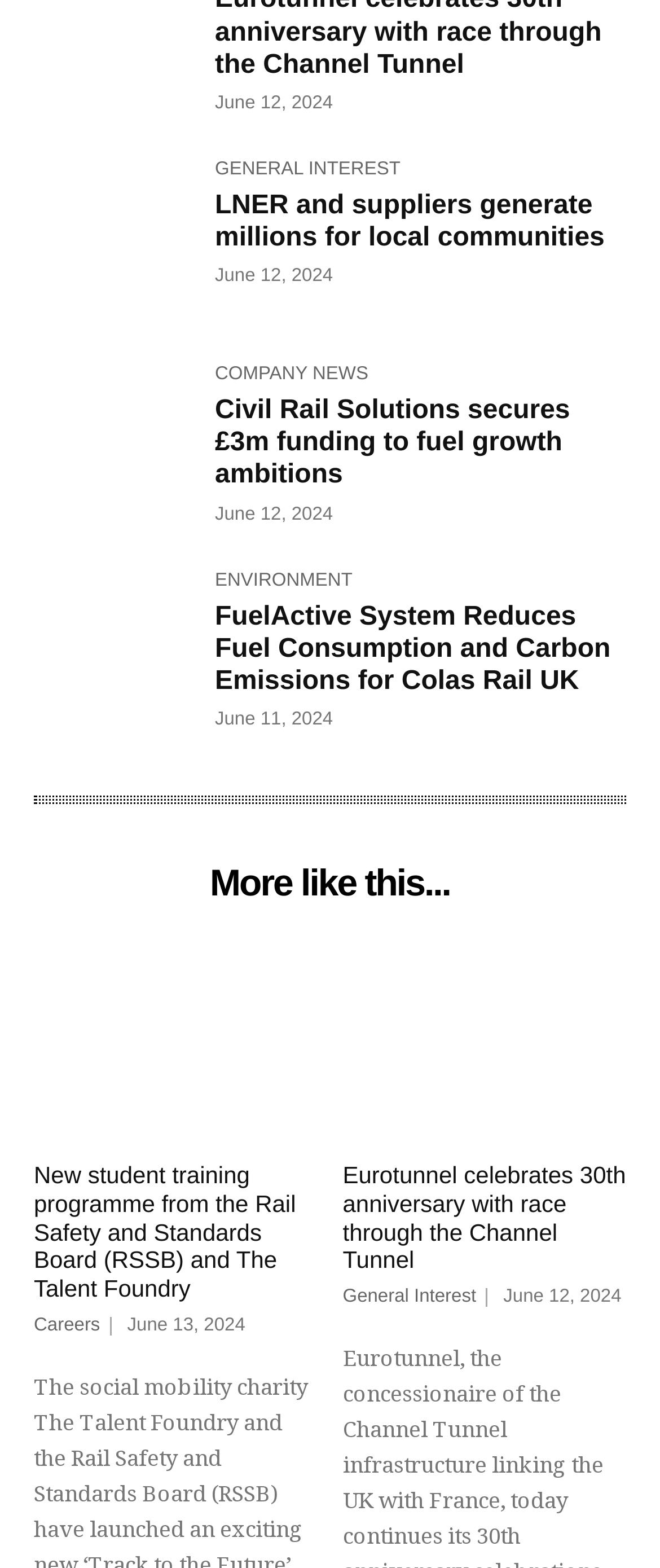Identify the bounding box coordinates of the region I need to click to complete this instruction: "Check out the new student training programme from RSSB and The Talent Foundry".

[0.051, 0.607, 0.481, 0.727]